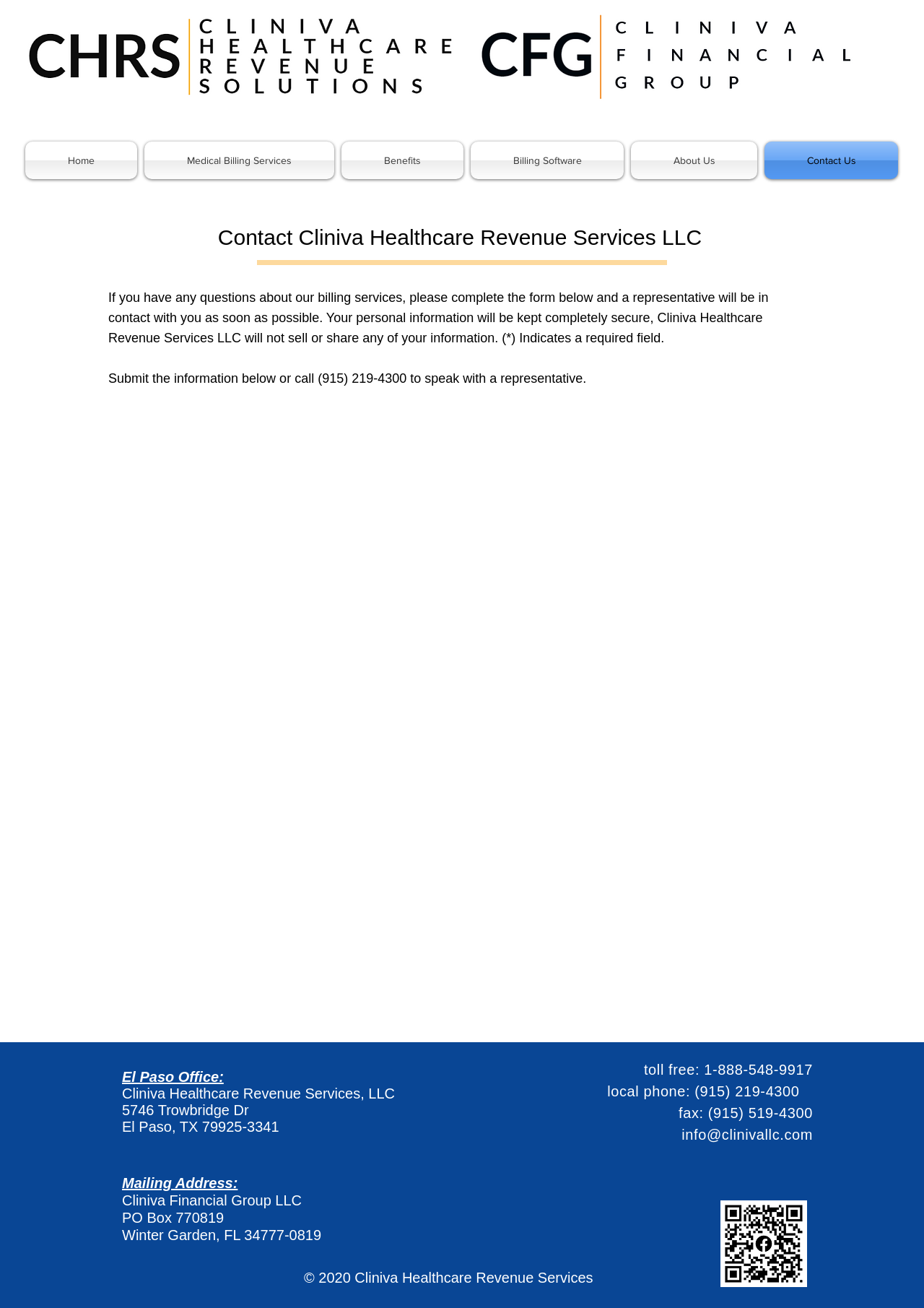Give a detailed account of the webpage, highlighting key information.

The webpage is a contact page for Cliniva Healthcare Revenue Services LLC. At the top, there are two logos, CFG White-1.png and CHRS White-1.png, positioned side by side, with the CFG logo on the left and the CHRS logo on the right. Below the logos, there is a navigation menu with links to different sections of the website, including Home, Medical Billing Services, Benefits, Billing Software, About Us, and Contact Us.

The main content of the page is divided into two sections. The first section has a heading that reads "Contact Cliniva Healthcare Revenue Services LLC" and provides a brief description of the company's billing services. Below this, there is a paragraph of text explaining how to contact the company, including a form to complete and a phone number to call. 

The second section contains the company's contact information, including the El Paso office address, phone numbers, fax number, and email address. The contact information is organized into two columns, with the office address and phone numbers on the left and the mailing address on the right.

At the bottom of the page, there is a copyright notice that reads "© 2020 Cliniva Healthcare Revenue Services".